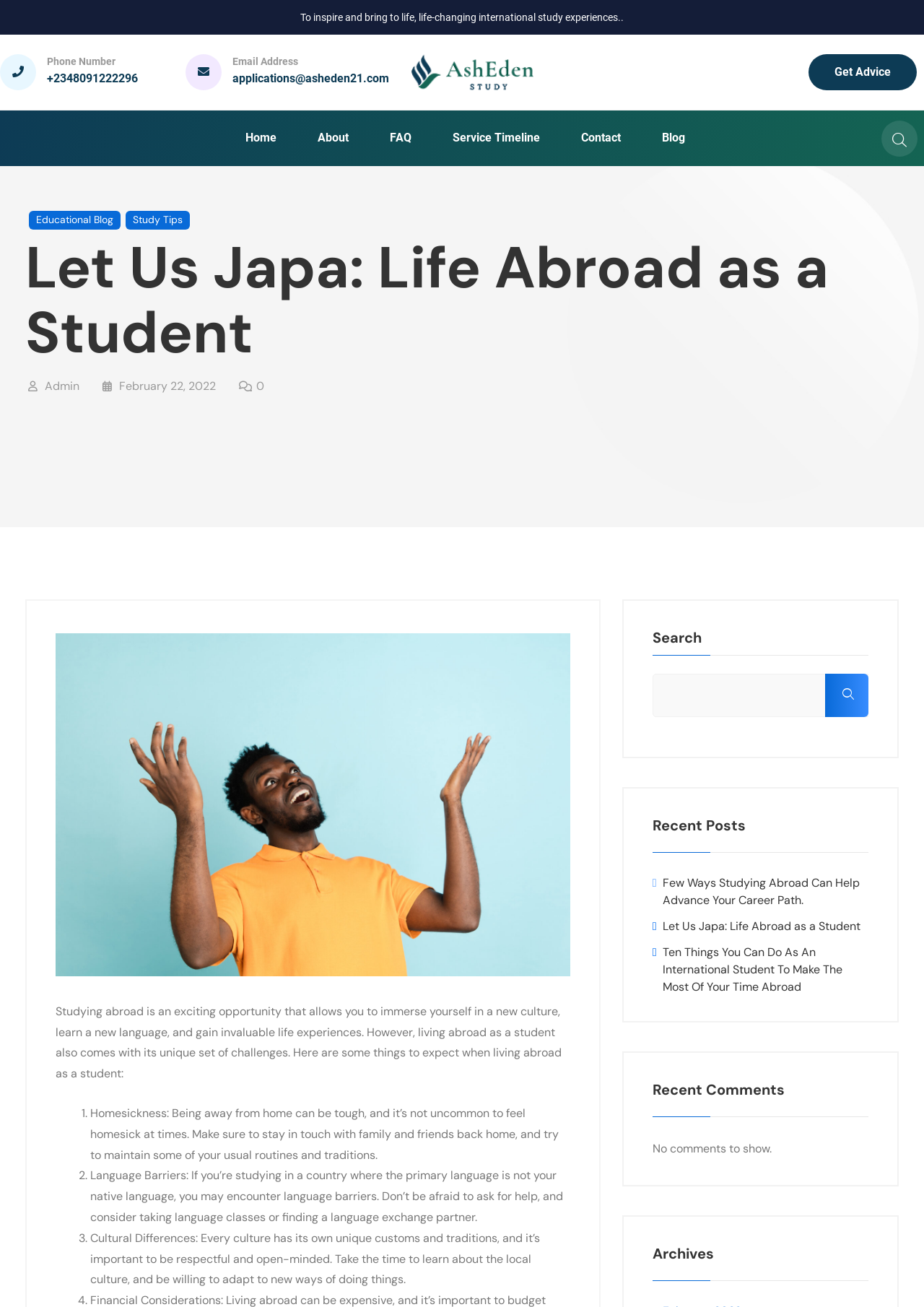Identify the bounding box coordinates of the clickable section necessary to follow the following instruction: "Visit the 'About' page". The coordinates should be presented as four float numbers from 0 to 1, i.e., [left, top, right, bottom].

[0.344, 0.098, 0.39, 0.114]